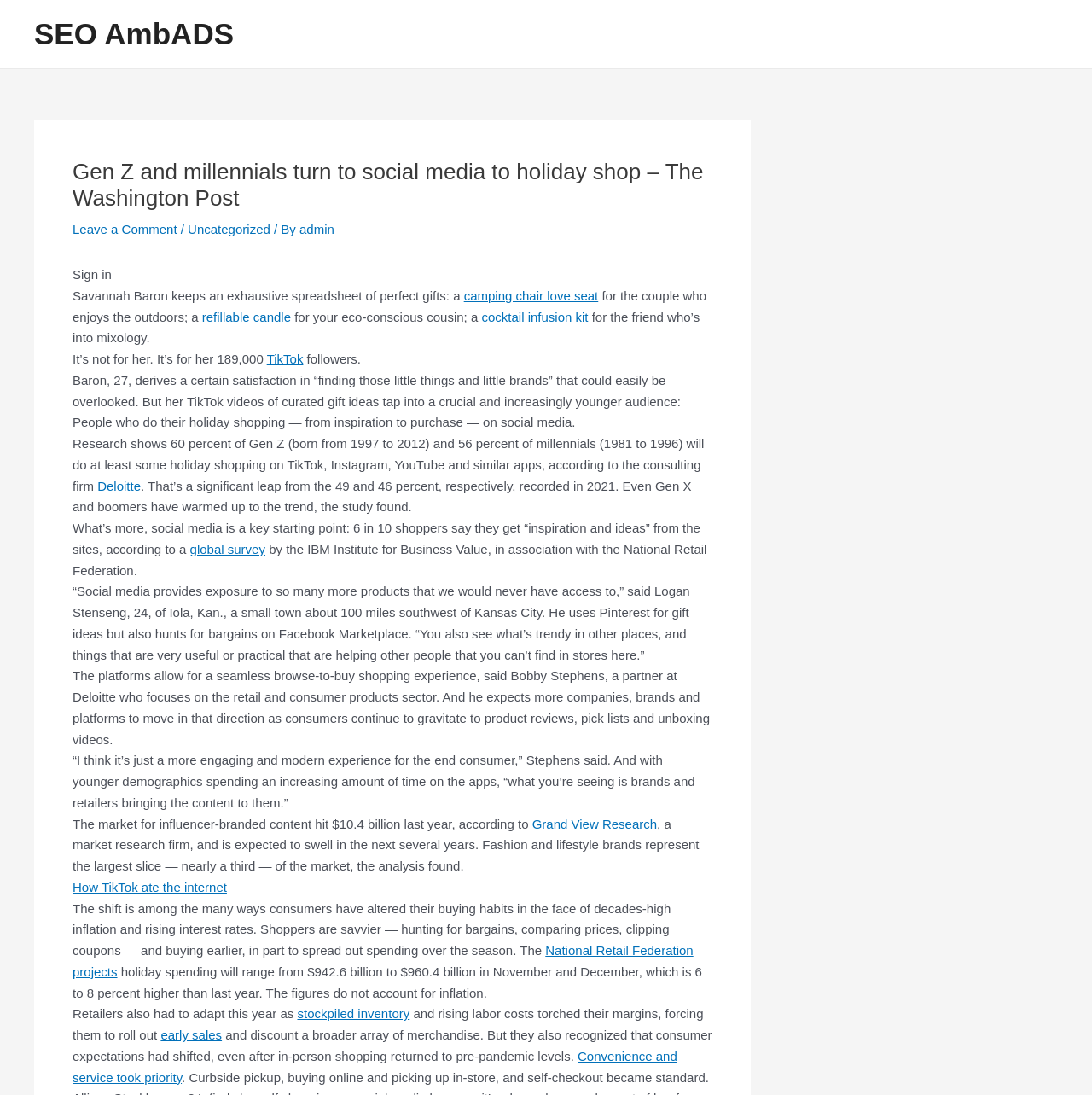Locate the coordinates of the bounding box for the clickable region that fulfills this instruction: "Click on the link to leave a comment".

[0.066, 0.203, 0.162, 0.216]